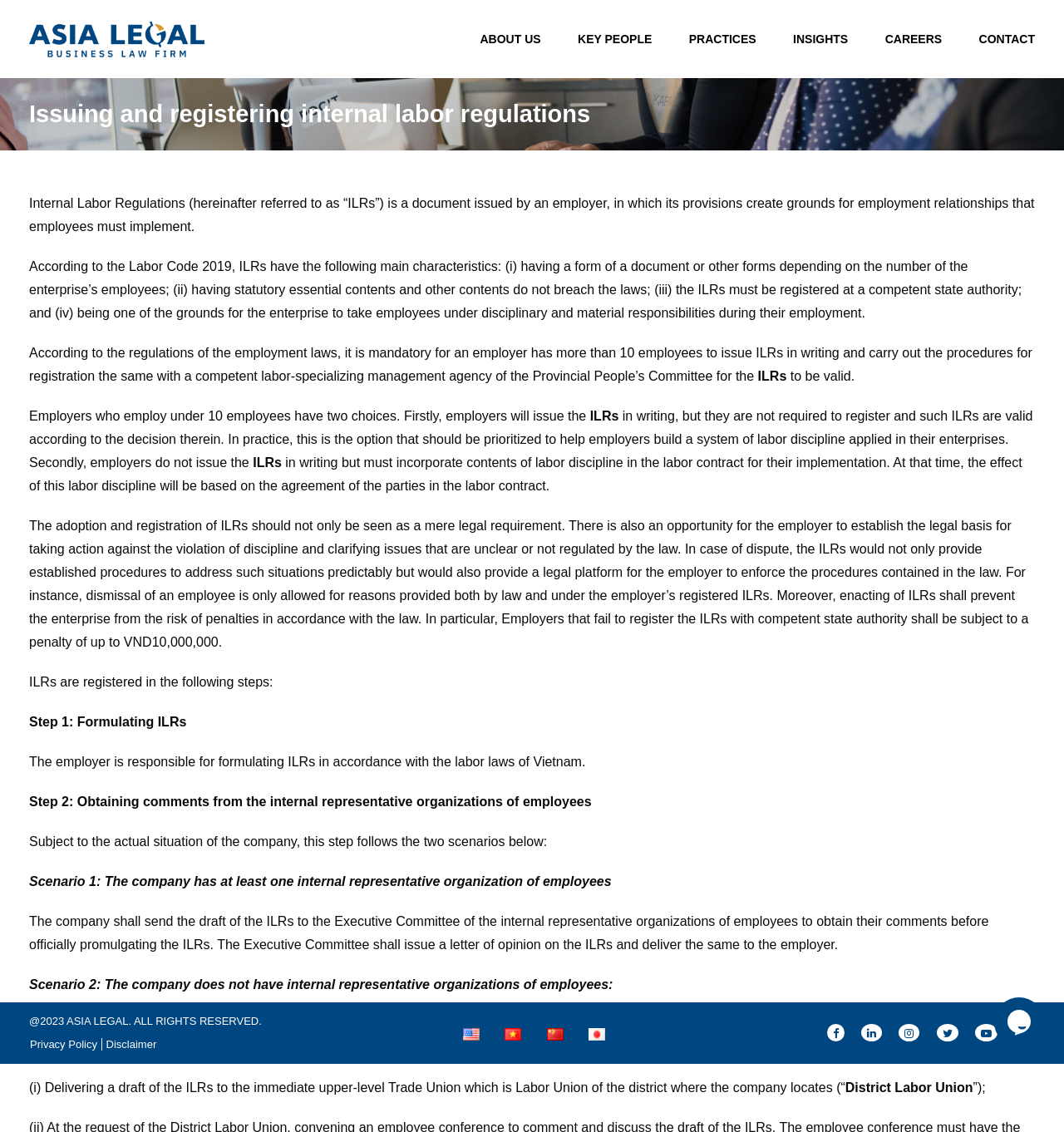Locate the coordinates of the bounding box for the clickable region that fulfills this instruction: "Click the CONTACT link".

[0.904, 0.0, 0.973, 0.069]